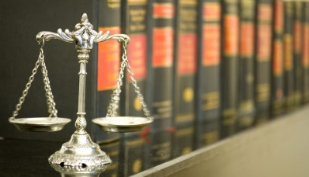Respond with a single word or short phrase to the following question: 
What does the Lady Justice scale symbolize?

Balance and impartiality